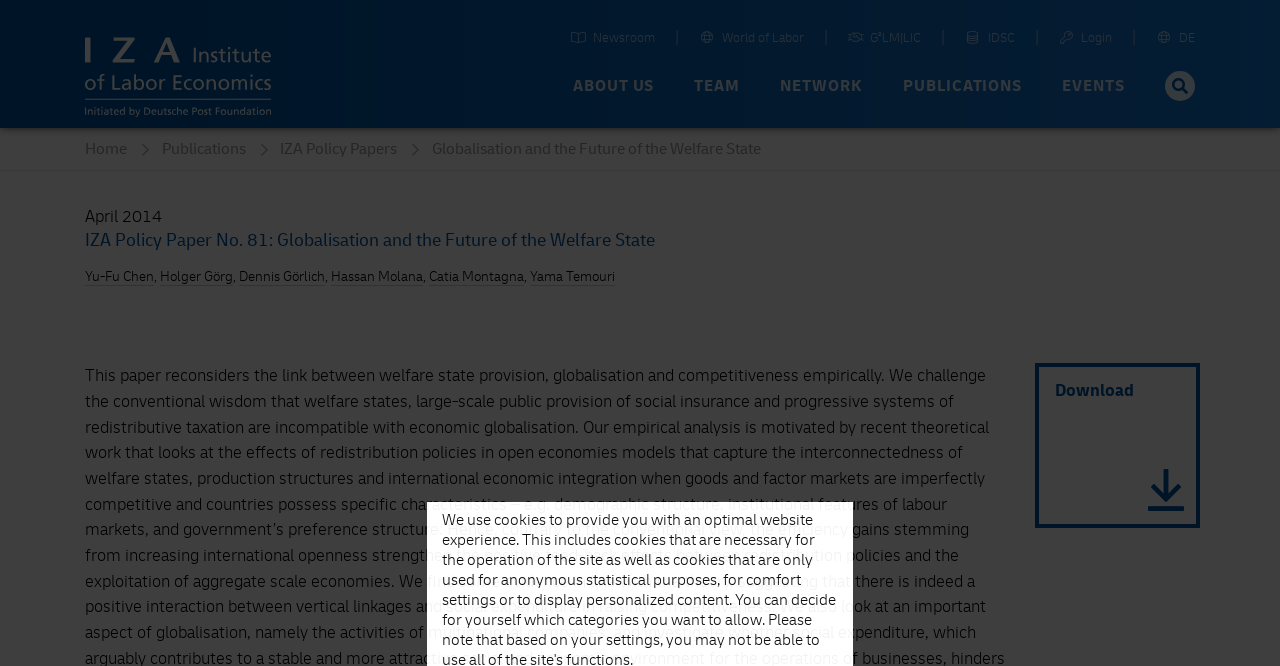Please locate the bounding box coordinates of the element that should be clicked to achieve the given instruction: "Download the paper".

[0.809, 0.545, 0.937, 0.793]